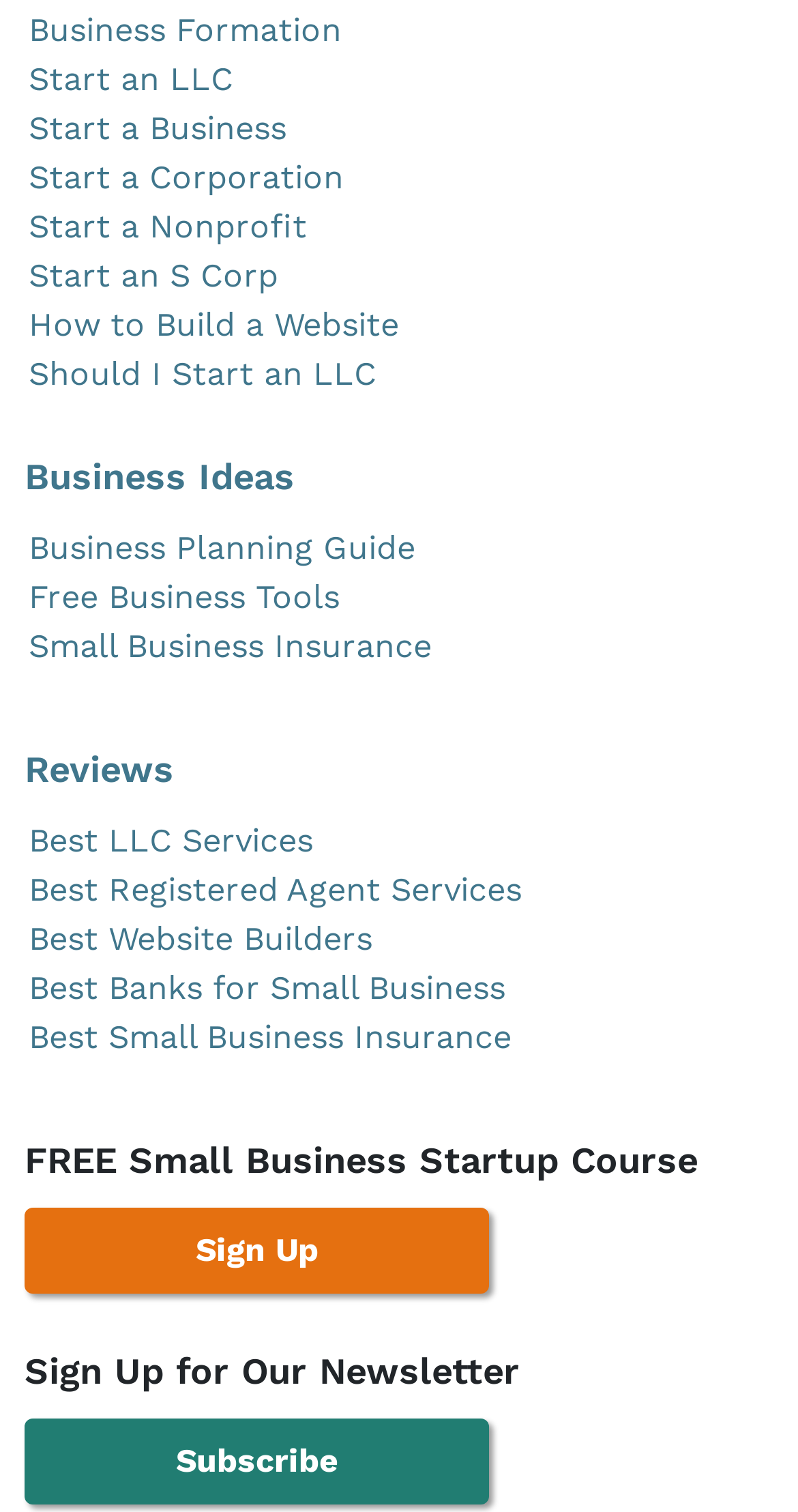Find the bounding box coordinates of the clickable area that will achieve the following instruction: "Get free business tools".

[0.036, 0.382, 0.426, 0.408]